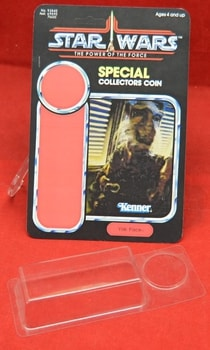Create a detailed narrative of what is happening in the image.

The image showcases a collectible item related to the iconic "Star Wars" franchise, specifically a cardback designed for action figures. The card features the title "Star Wars" prominently at the top, indicating its affiliation with the beloved sci-fi series. Below the title, the text "SPECIAL COLLECTORS CON" highlights the exclusive nature of this particular item, suggesting it was part of a special event or release.

The design includes a circular cutout and a rectangular space on the right, likely intended for displaying an action figure within its packaging. The card design is attributed to Kenner, the renowned toy company that produced many memorable Star Wars collectibles. The background of the card displays imagery that evokes the Star Wars universe, possibly showcasing memorable characters or scenes, emphasizing its nostalgic value to fans of the franchise.

This collectible is suitable for ages 4 and up, underlining its appeal to both children and adult collectors alike. Overall, the item reflects the rich history and ongoing popularity of the Star Wars saga, making it a prized possession for enthusiasts.